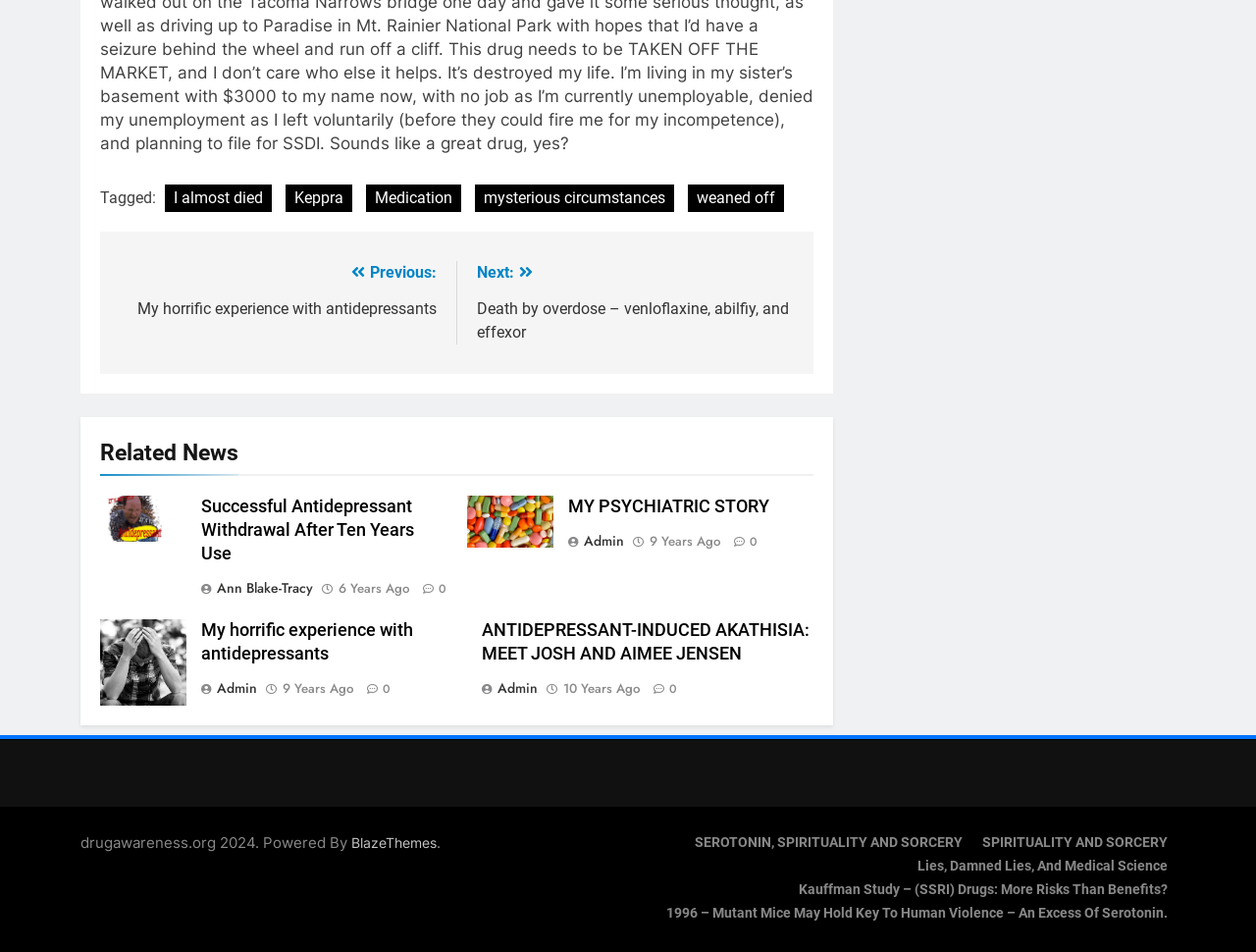Provide a one-word or brief phrase answer to the question:
How many navigation links are there?

2